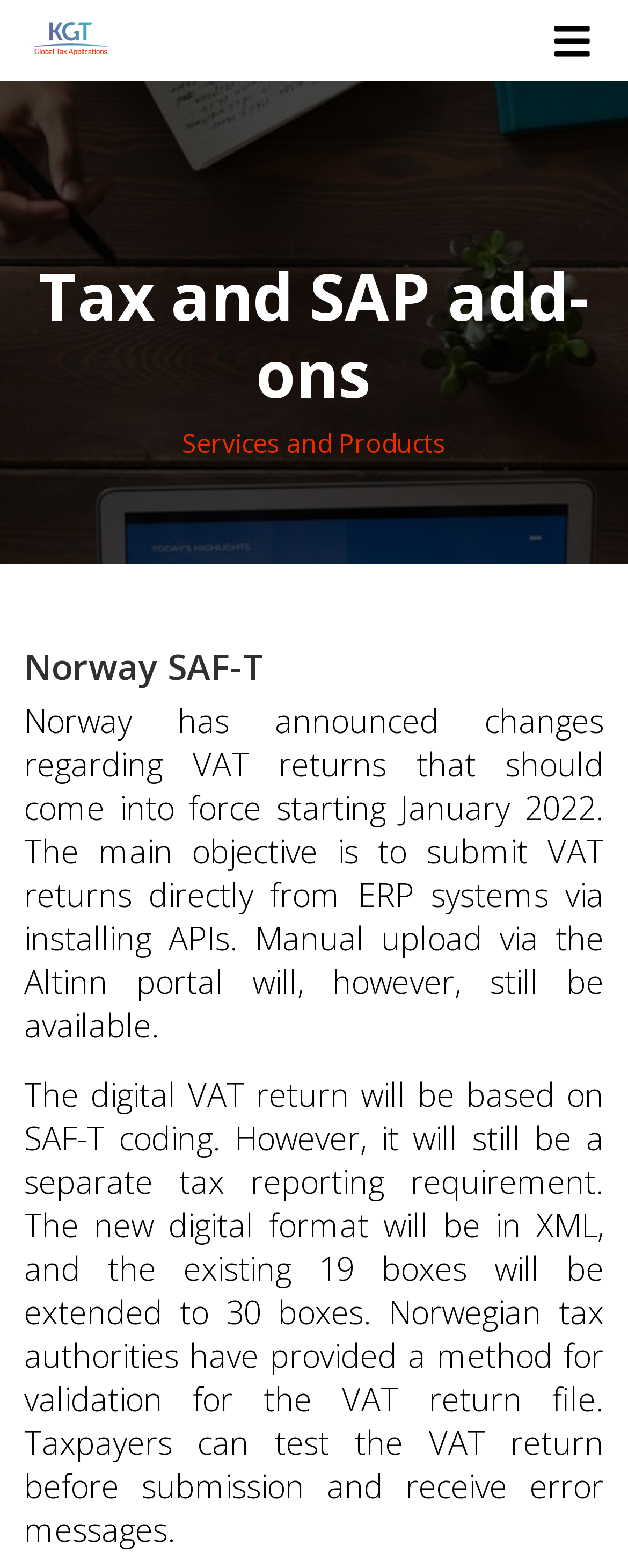What is the main objective of Norway's VAT return changes?
Based on the image, respond with a single word or phrase.

Submit VAT returns directly from ERP systems